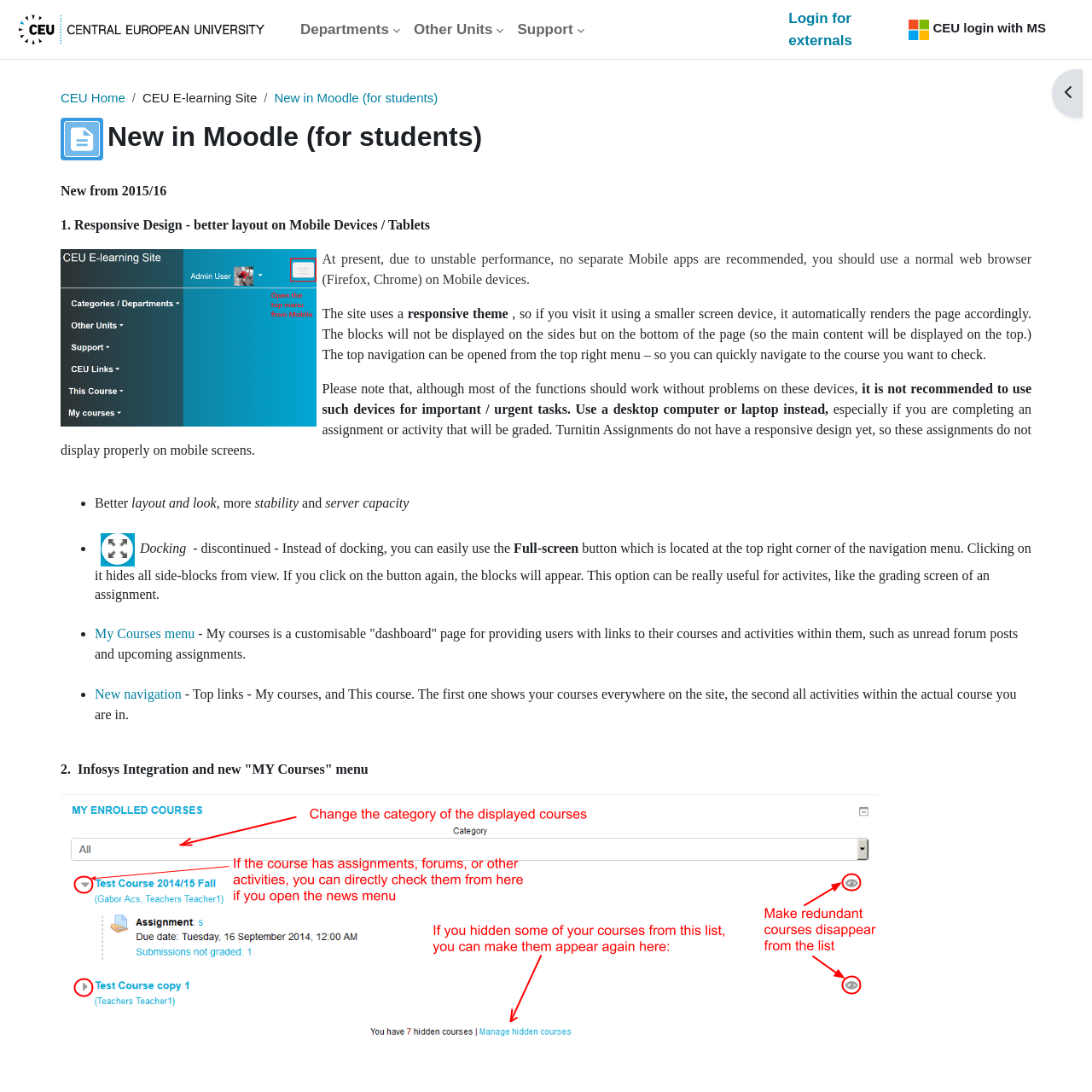Give a one-word or one-phrase response to the question: 
What is the name of the customisable dashboard page?

My Courses menu